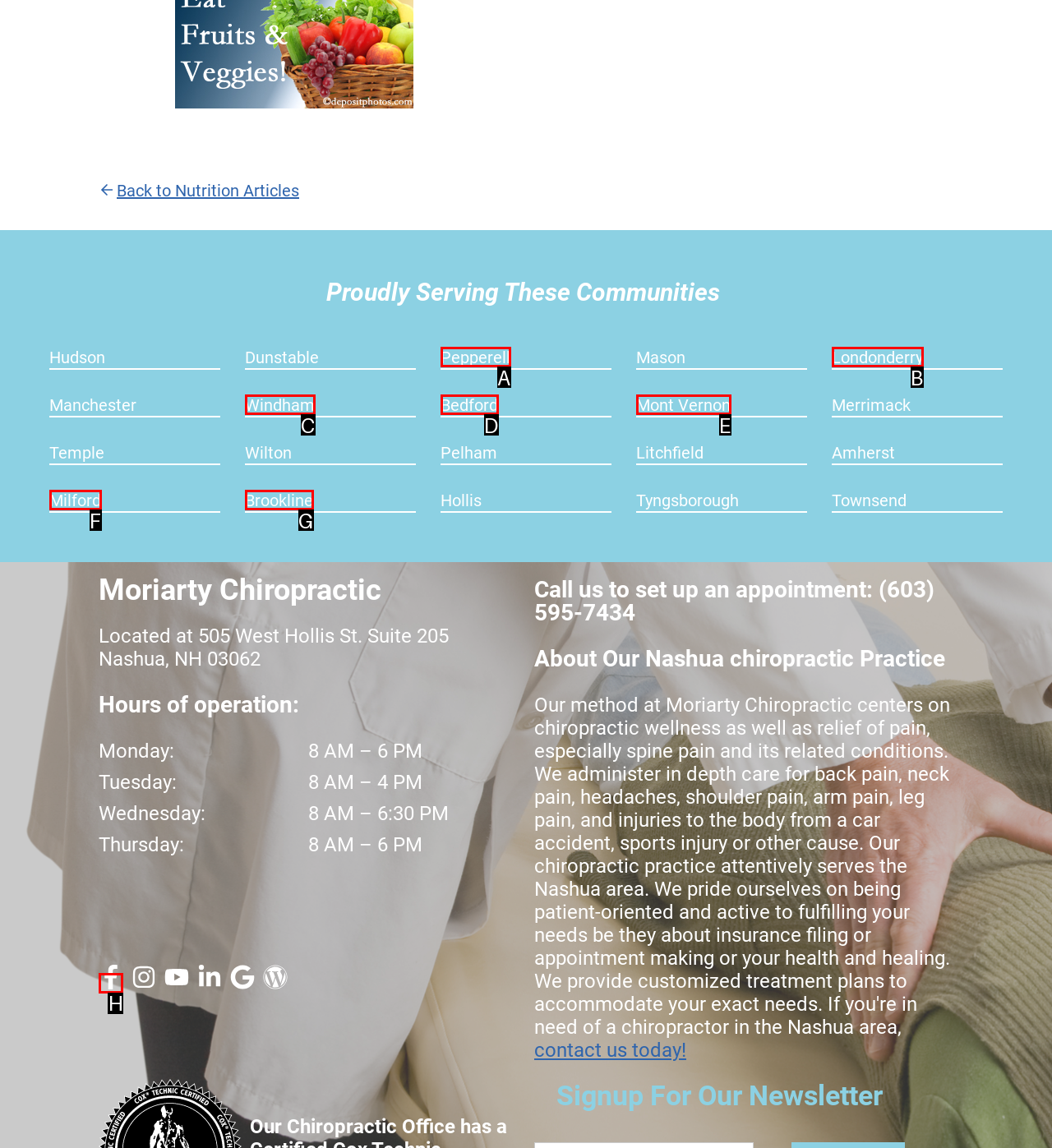Tell me which letter I should select to achieve the following goal: Like us on Facebook
Answer with the corresponding letter from the provided options directly.

H